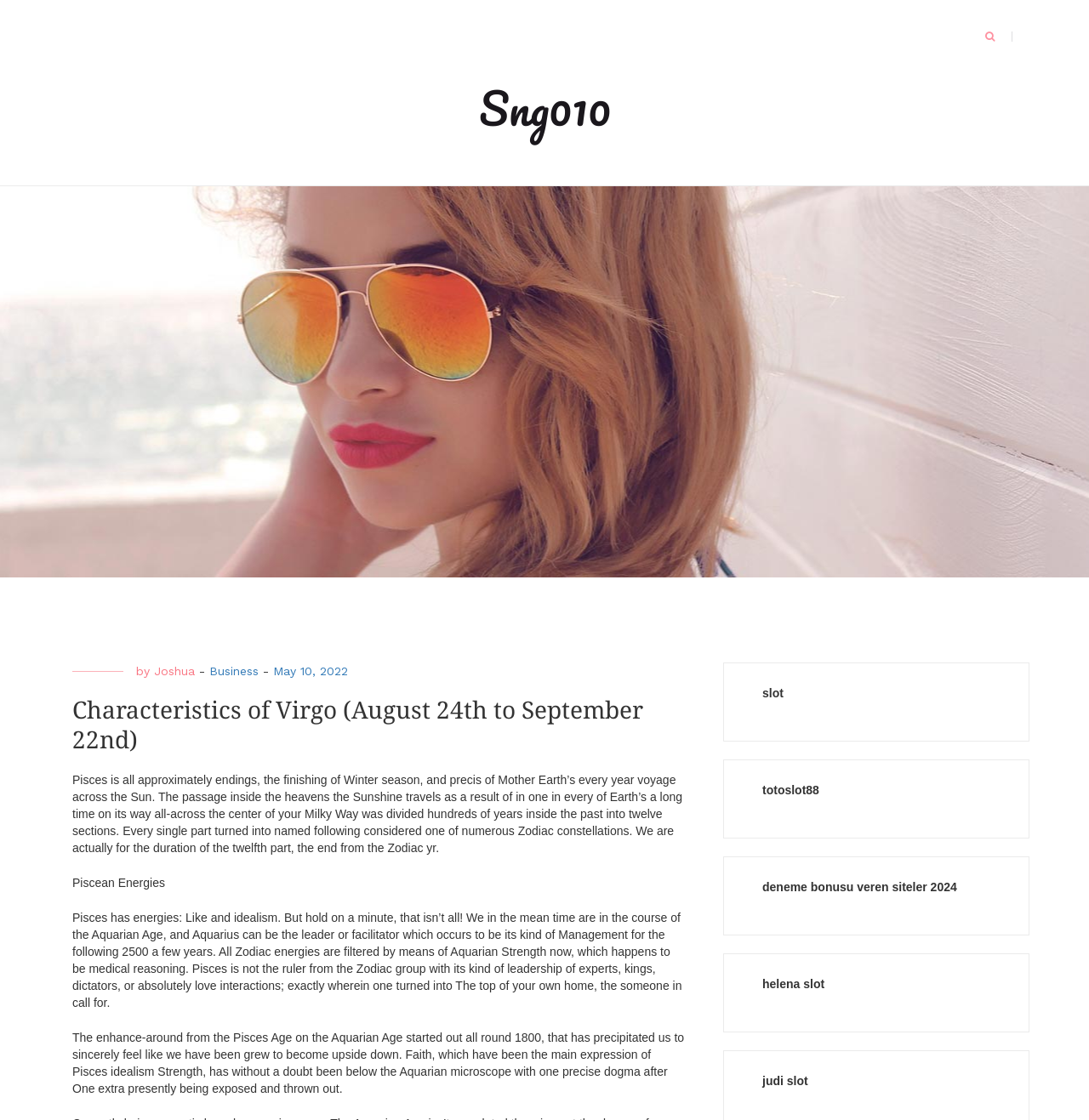Determine the bounding box for the described UI element: "deneme bonusu veren siteler 2024".

[0.7, 0.8, 0.874, 0.814]